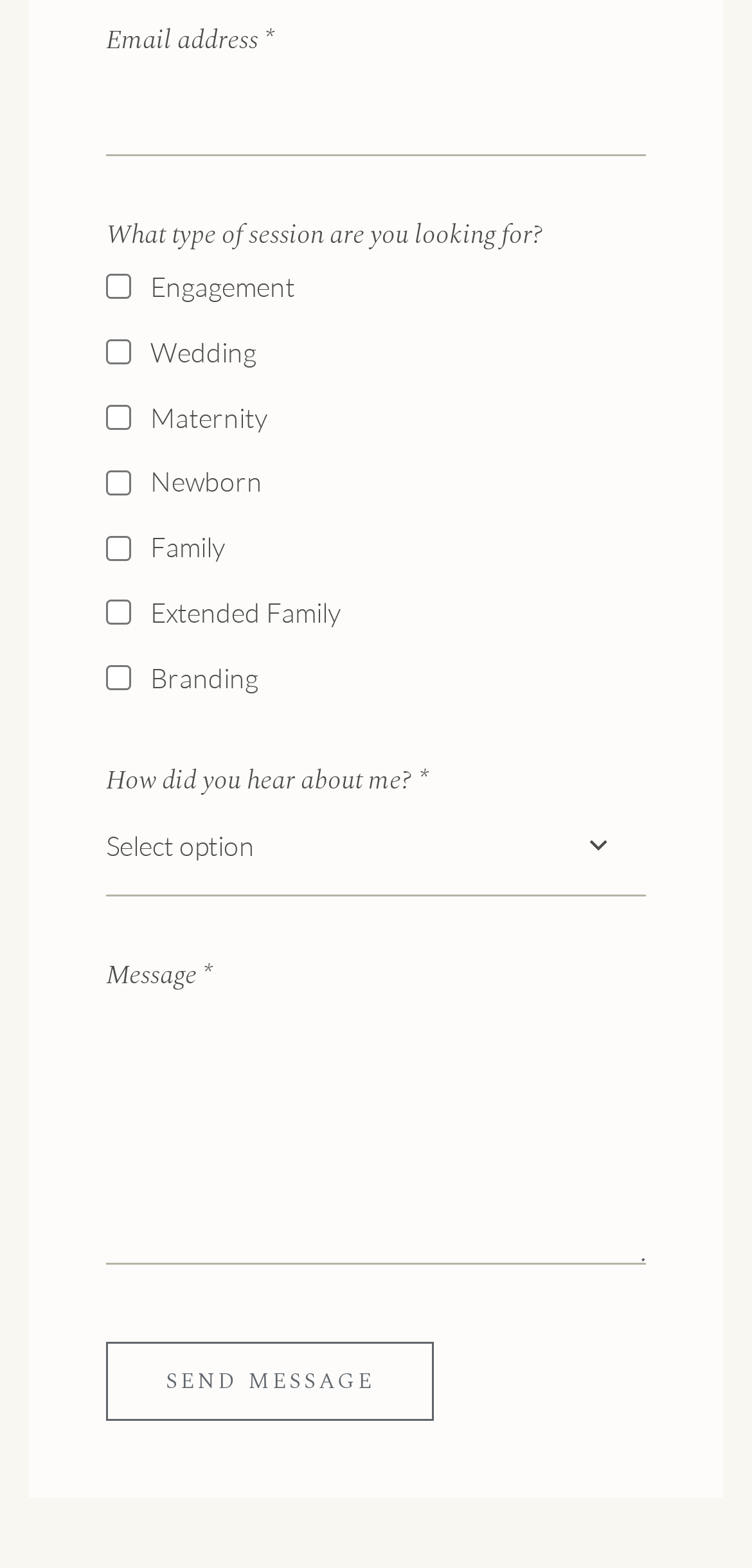Find and provide the bounding box coordinates for the UI element described here: "parent_node: Email address * name="BJR00o"". The coordinates should be given as four float numbers between 0 and 1: [left, top, right, bottom].

[0.141, 0.038, 0.859, 0.1]